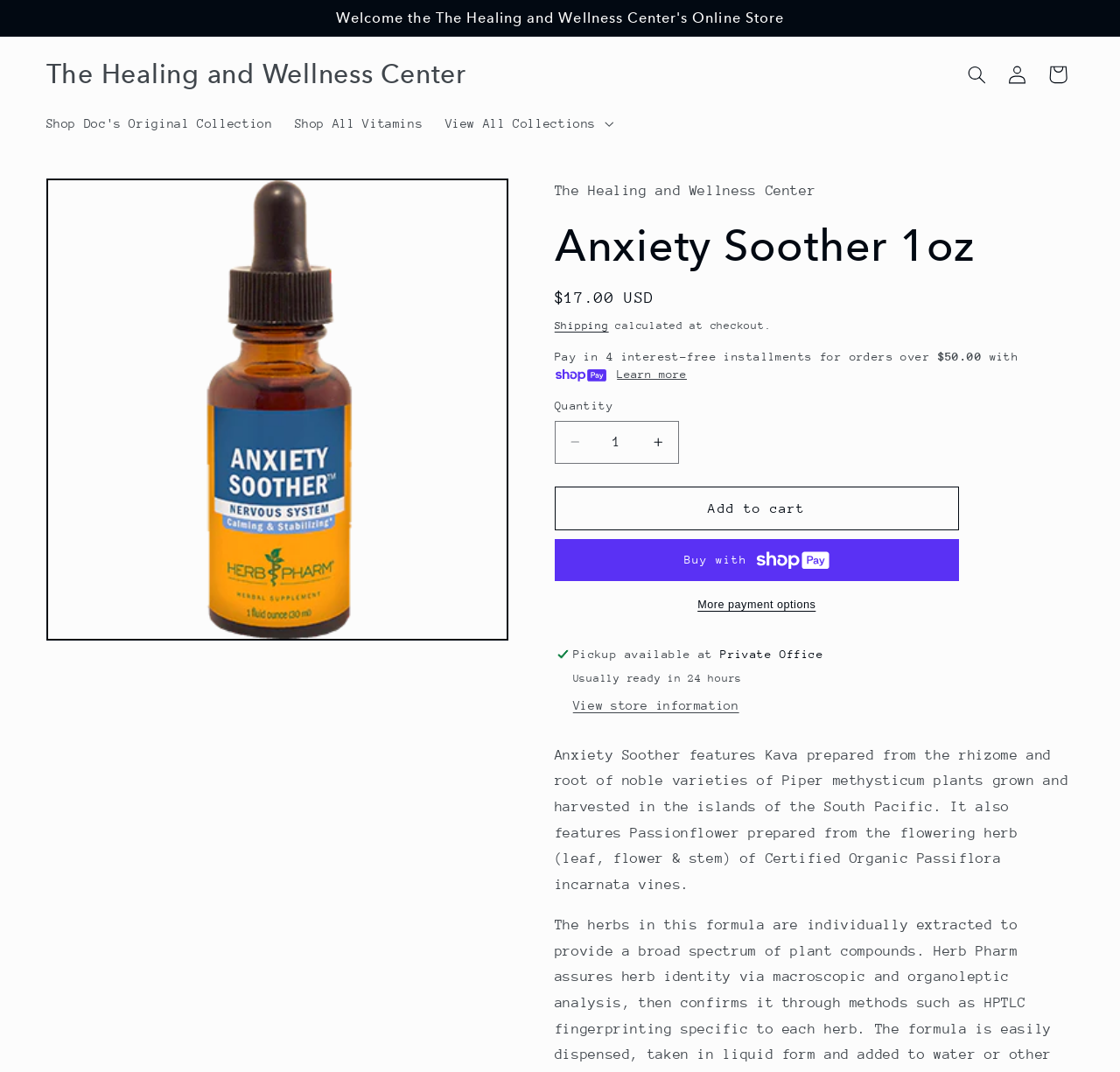Please determine the bounding box coordinates for the UI element described here. Use the format (top-left x, top-left y, bottom-right x, bottom-right y) with values bounded between 0 and 1: Shipping

[0.495, 0.298, 0.543, 0.309]